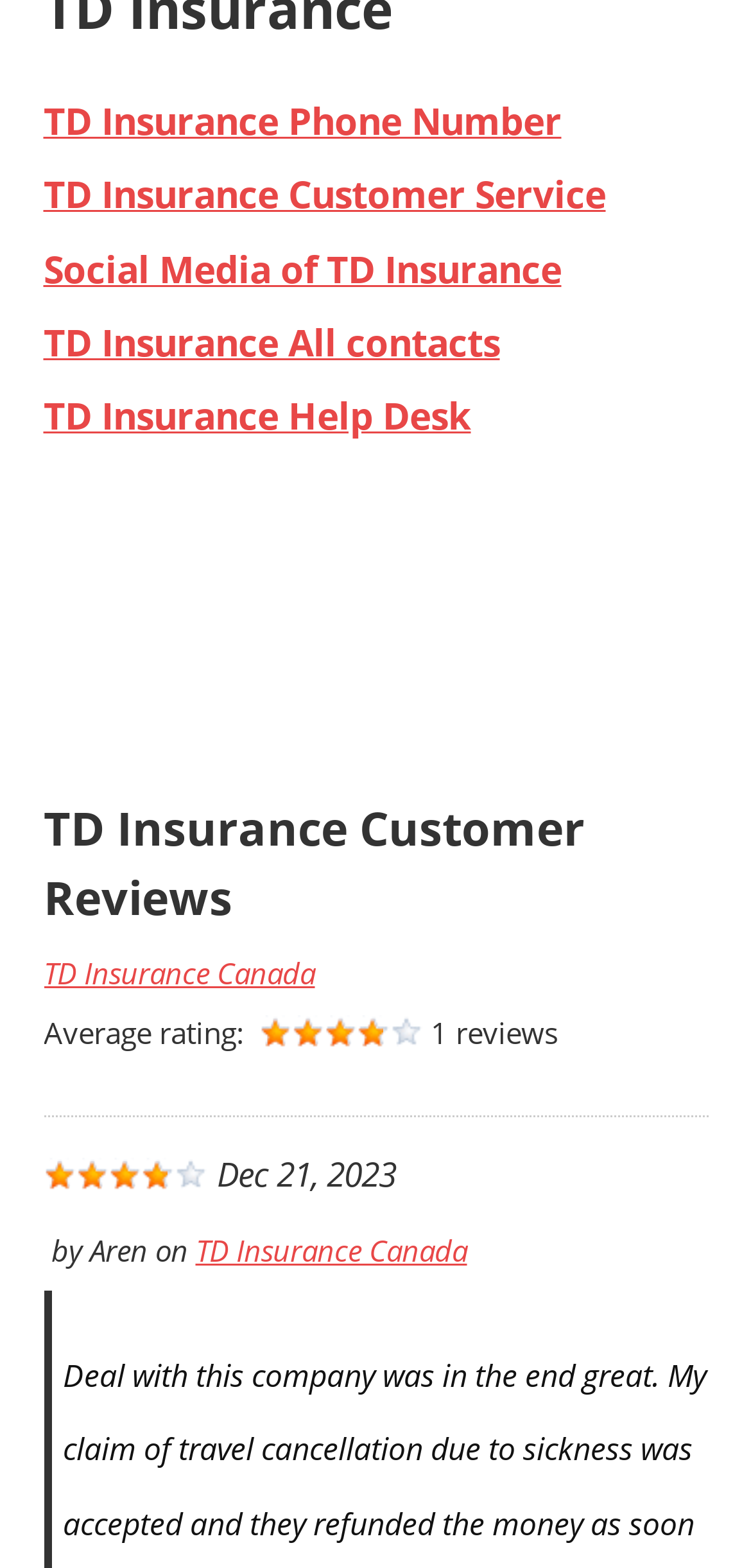How many links are there on the webpage?
Using the image, answer in one word or phrase.

8